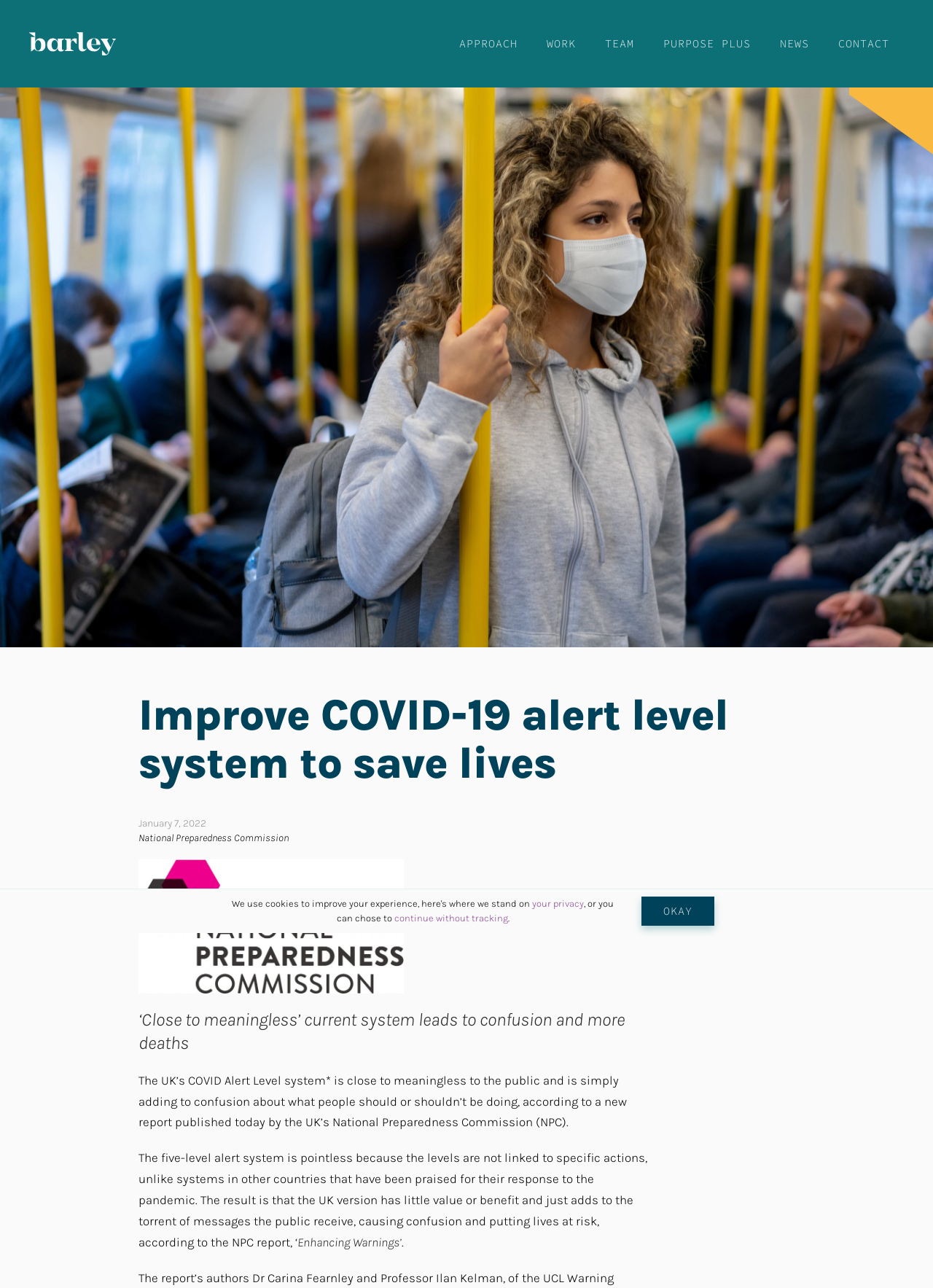Determine the bounding box coordinates for the clickable element required to fulfill the instruction: "click Barley Communications". Provide the coordinates as four float numbers between 0 and 1, i.e., [left, top, right, bottom].

[0.031, 0.025, 0.139, 0.043]